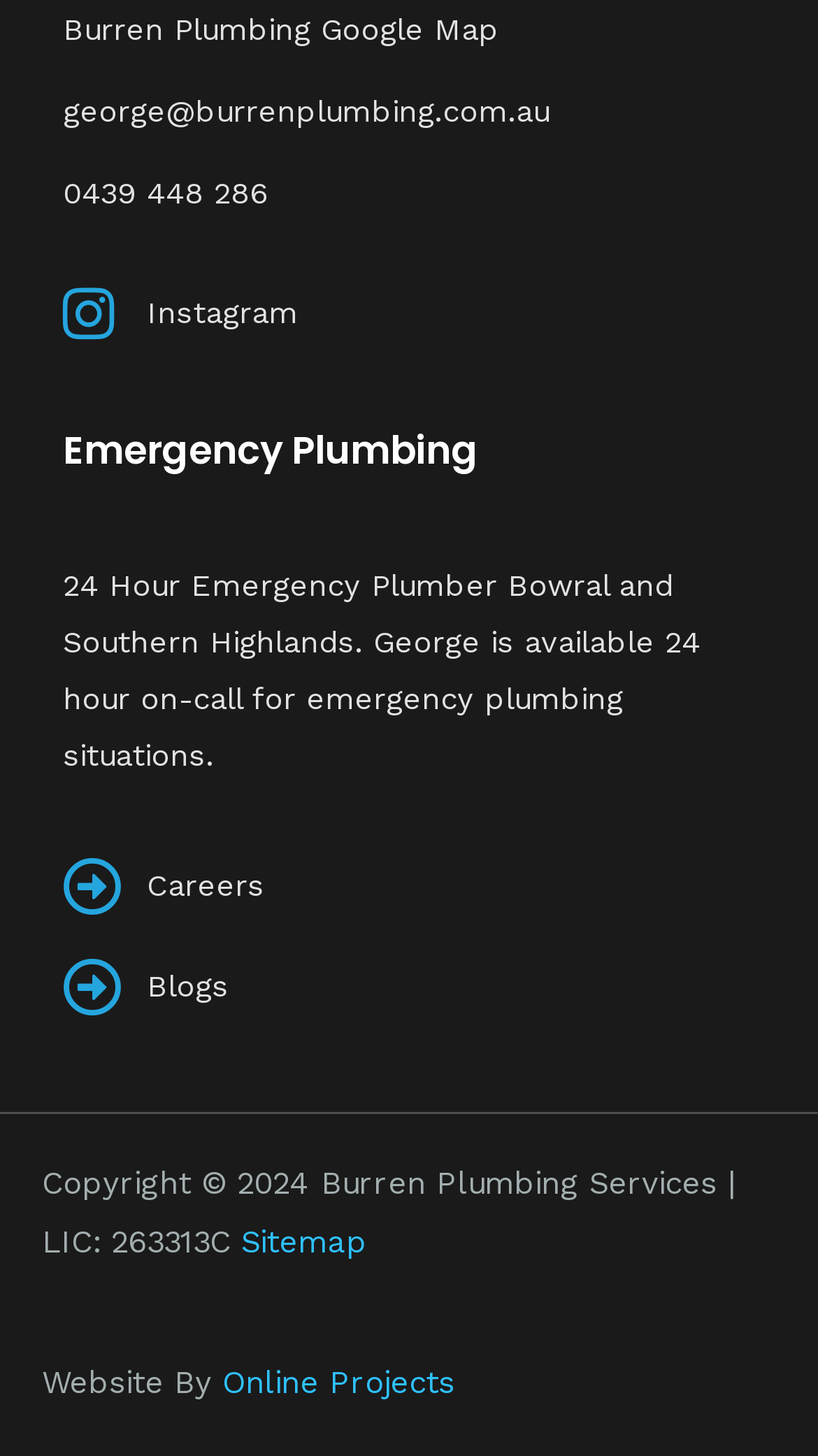Using the information in the image, give a detailed answer to the following question: What is the location of the emergency plumbing service?

I found the location of the emergency plumbing service by reading the StaticText element that describes the 24 hour emergency plumbing service. The text mentions '24 Hour Emergency Plumber Bowral and Southern Highlands'.